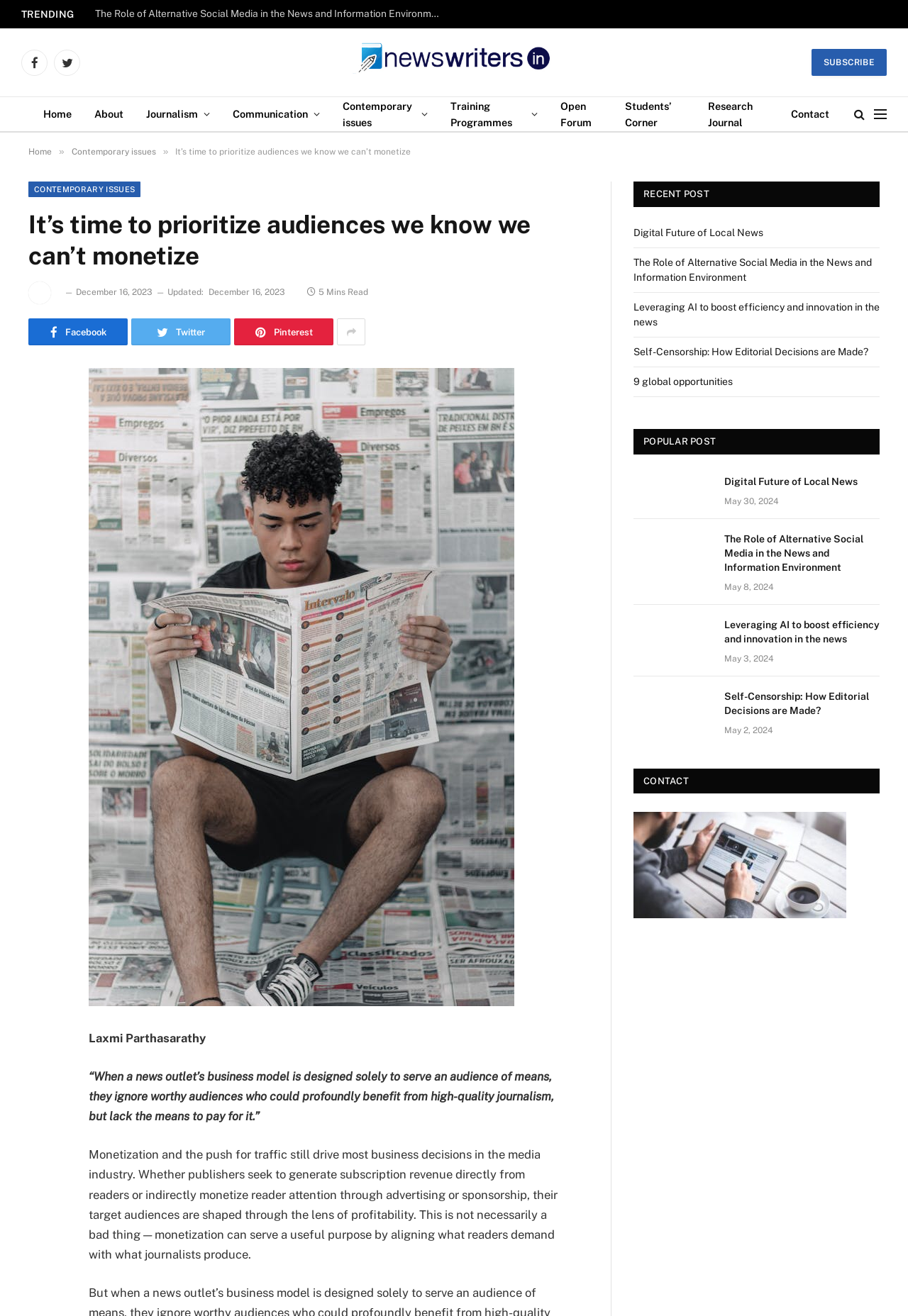Find and indicate the bounding box coordinates of the region you should select to follow the given instruction: "Check the 'CONTACT' section".

[0.709, 0.589, 0.758, 0.598]